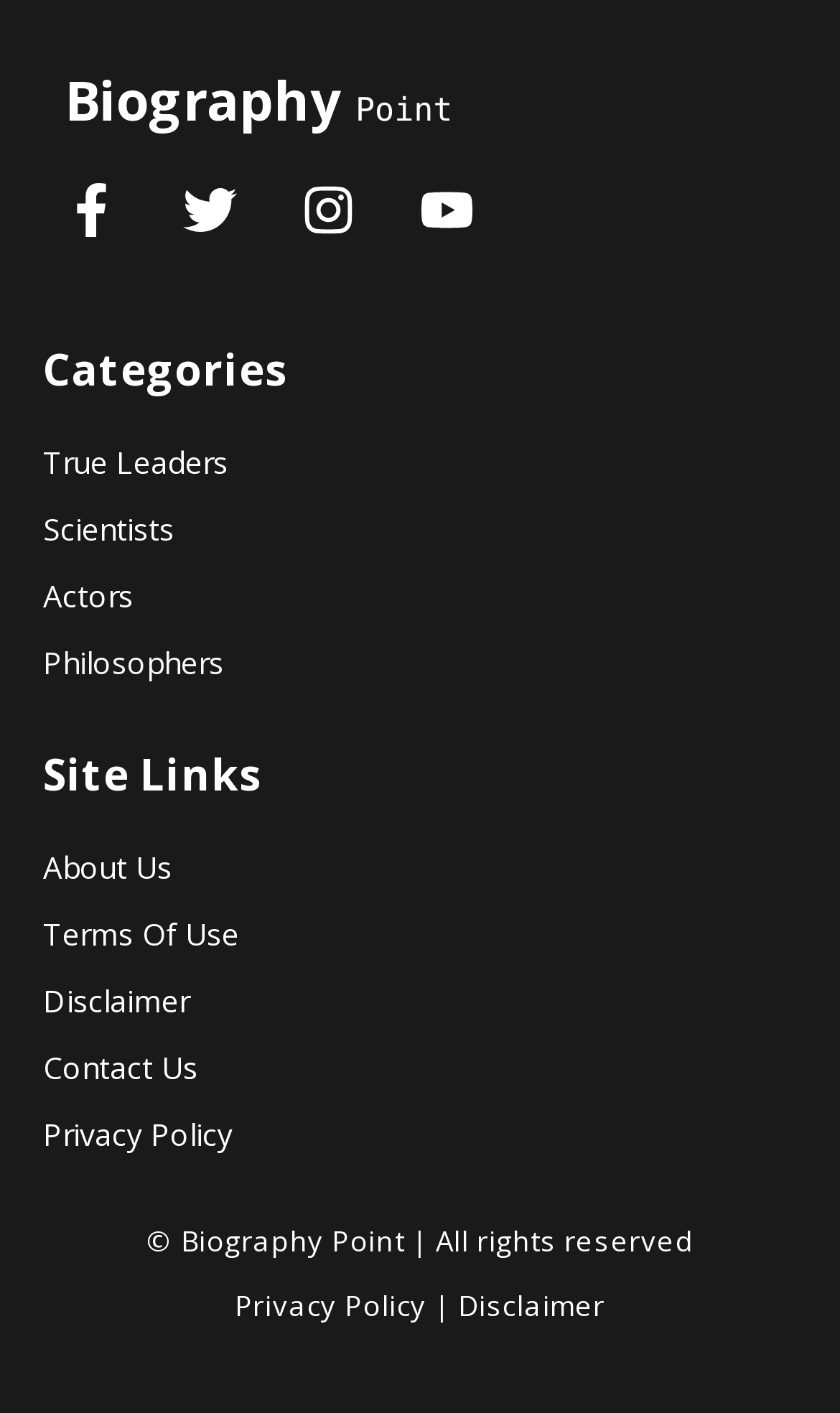Please pinpoint the bounding box coordinates for the region I should click to adhere to this instruction: "Contact Us".

[0.051, 0.742, 0.236, 0.77]